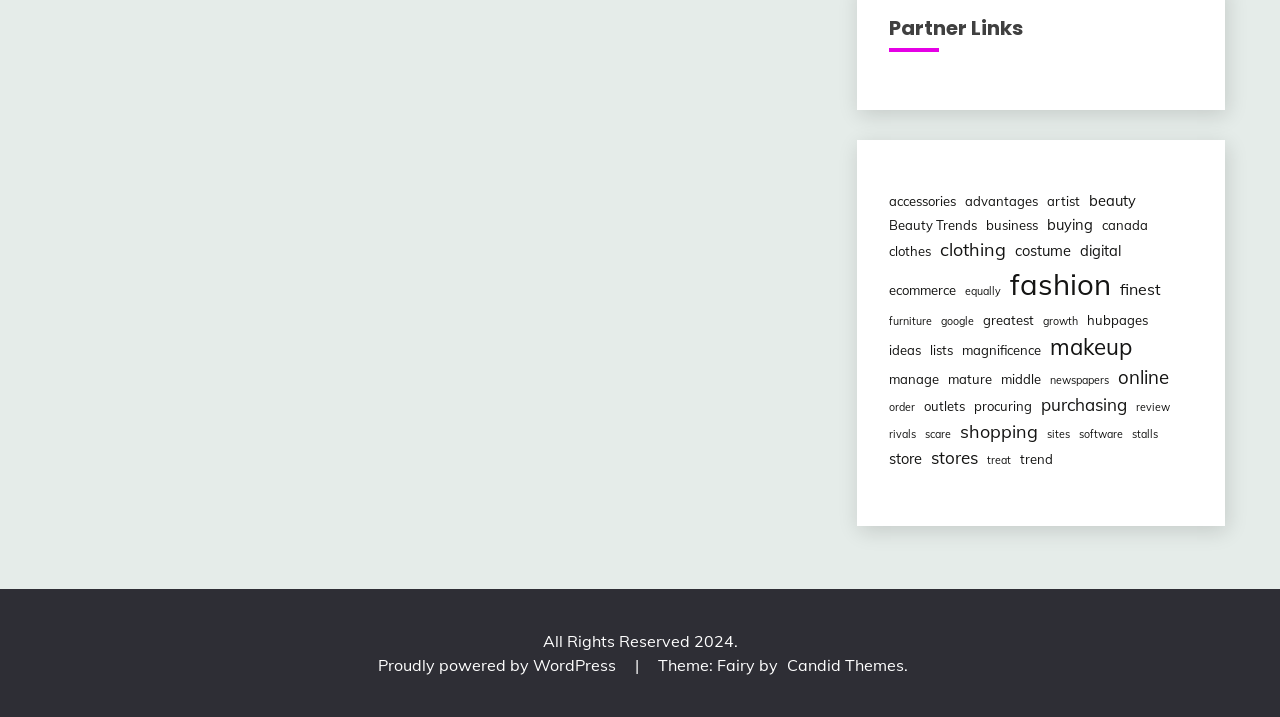Analyze the image and answer the question with as much detail as possible: 
How many items are under the 'fashion' category?

The number of items under the 'fashion' category is 50 because the link 'fashion (50 items)' is listed under the 'Partner Links' category.